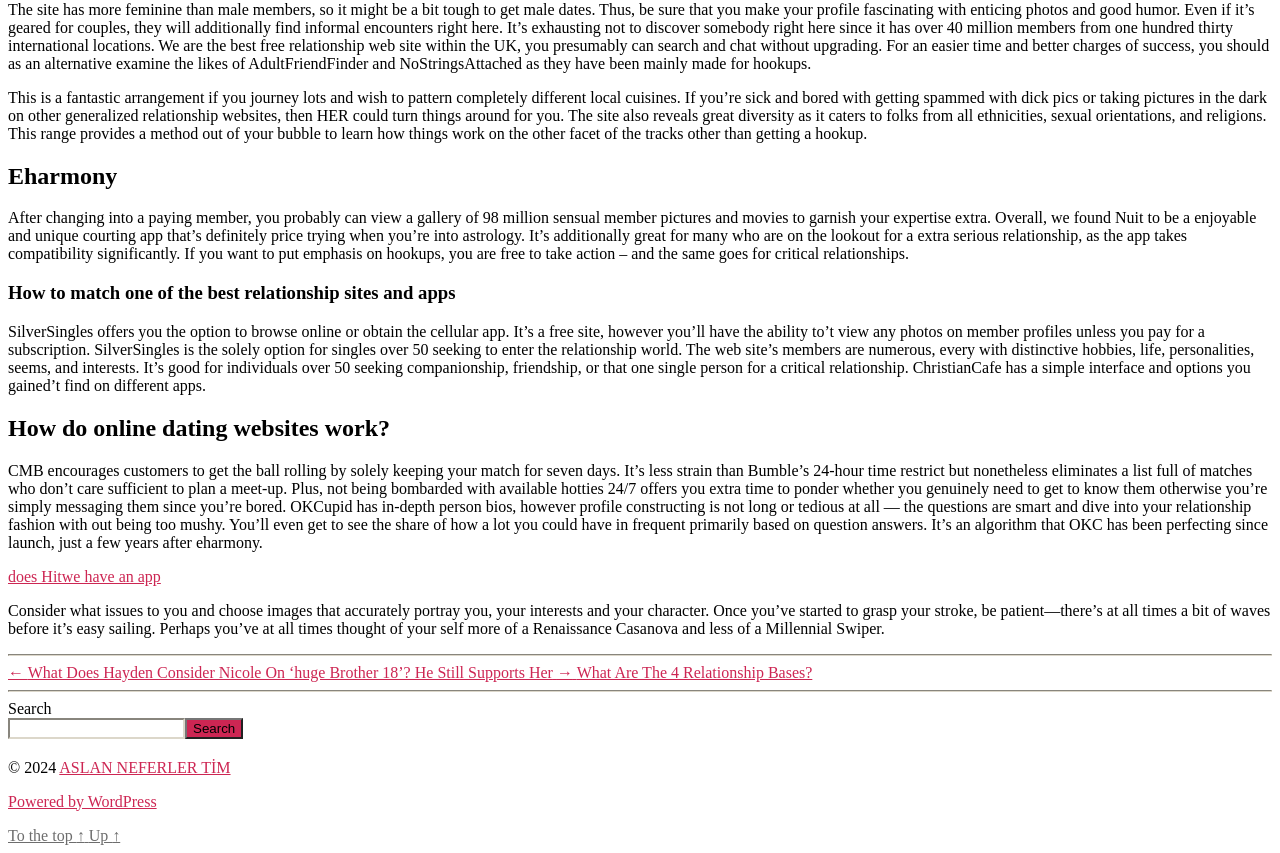Find the bounding box of the element with the following description: "Search". The coordinates must be four float numbers between 0 and 1, formatted as [left, top, right, bottom].

[0.145, 0.841, 0.19, 0.866]